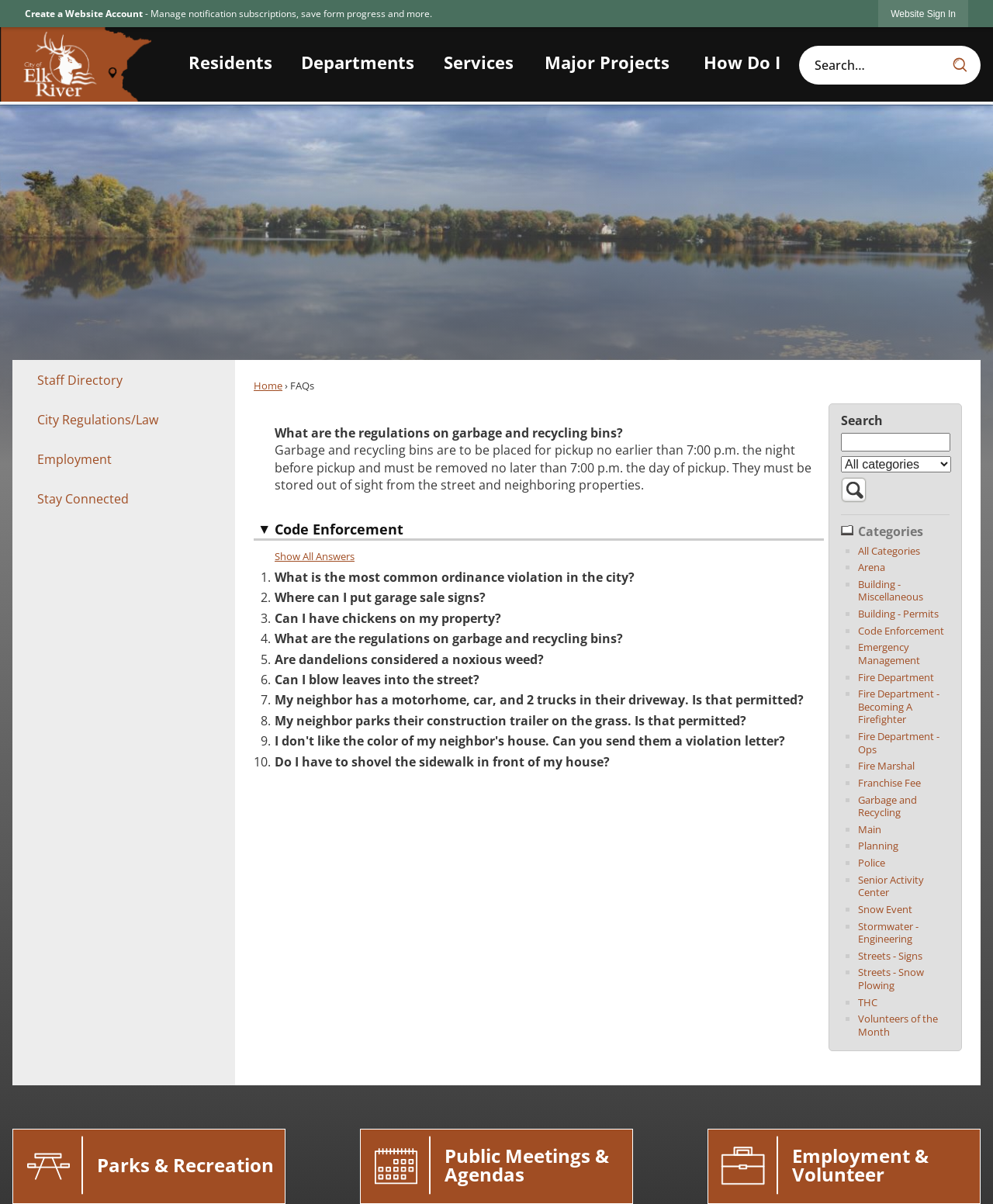Find and indicate the bounding box coordinates of the region you should select to follow the given instruction: "Search for something".

[0.805, 0.038, 0.988, 0.07]